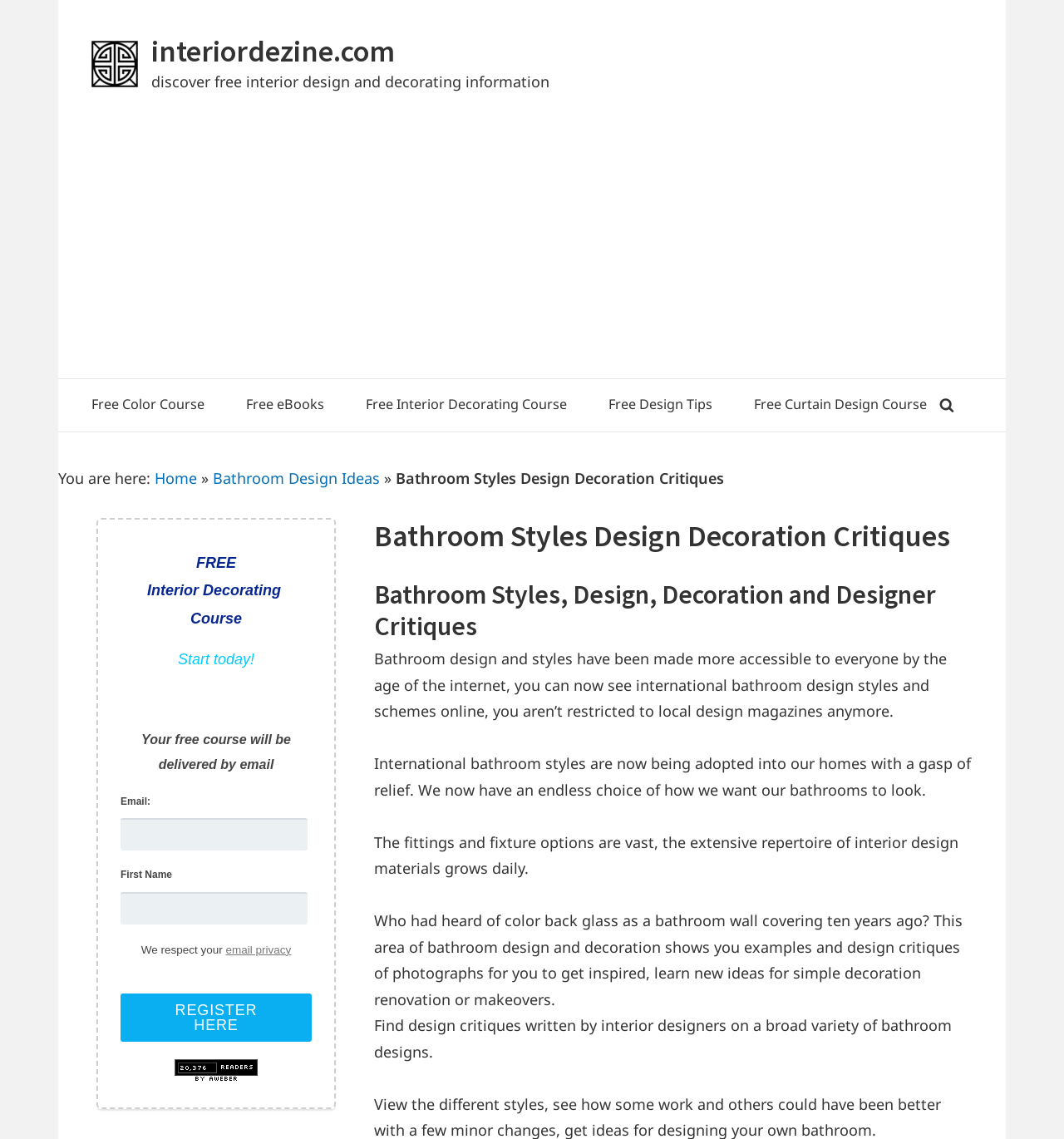Present a detailed account of what is displayed on the webpage.

This webpage is about bathroom design styles and critiques of photos. At the top left, there is a link to "Free Interior Design Courses" accompanied by an image. Next to it, there is a link to the website "interiordezine.com" and a static text that reads "discover free interior design and decorating information". 

Below these elements, there is a large advertisement iframe that spans almost the entire width of the page. 

On the top right, there is a main navigation menu with links to various free courses and design tips, including "Free Color Course", "Free eBooks", "Free Interior Decorating Course", "Free Design Tips", and "Free Curtain Design Course". There is also a button that is not expanded.

Below the navigation menu, there is a static text that reads "You are here:" followed by a breadcrumb trail with links to "Home" and "Bathroom Design Ideas". 

The main content of the page is divided into two sections. On the left, there is a sidebar with a heading "Primary Sidebar" and a section that promotes a free interior decorating course. This section includes a series of static texts, a textbox to input email and first name, and a button to register for the course.

On the right, there is a section with a heading "Bathroom Styles Design Decoration Critiques" that includes several paragraphs of text. The text discusses how the internet has made international bathroom design styles and schemes more accessible, and how the extensive repertoire of interior design materials grows daily. It also mentions that the section provides design critiques written by interior designers on a broad variety of bathroom designs.